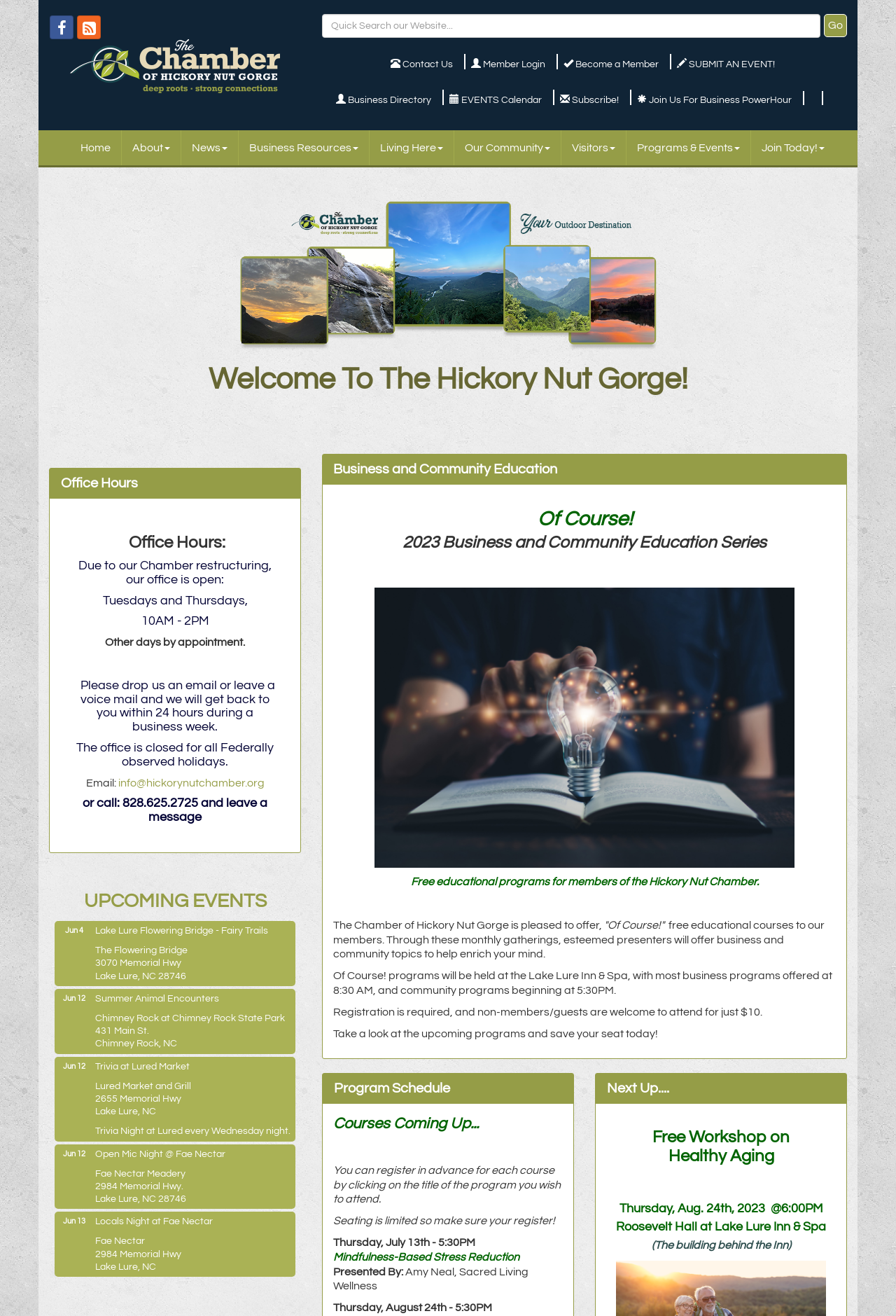Please find and report the bounding box coordinates of the element to click in order to perform the following action: "Contact us". The coordinates should be expressed as four float numbers between 0 and 1, in the format [left, top, right, bottom].

[0.432, 0.044, 0.509, 0.053]